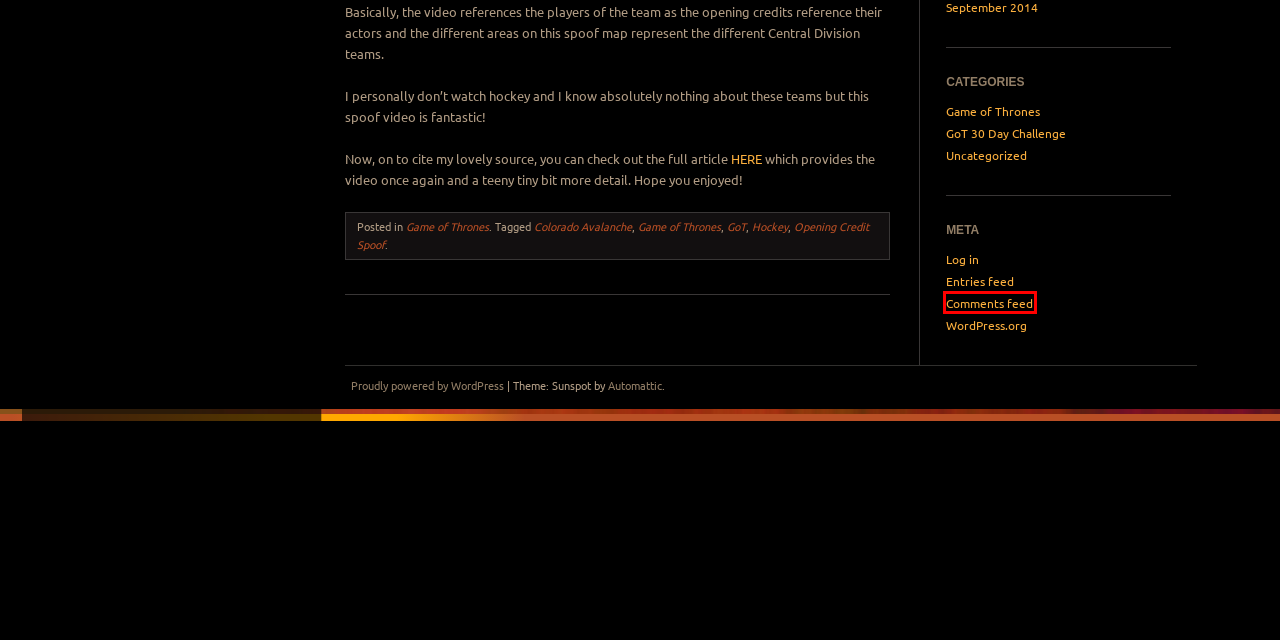Observe the provided screenshot of a webpage that has a red rectangle bounding box. Determine the webpage description that best matches the new webpage after clicking the element inside the red bounding box. Here are the candidates:
A. Game of Thrones |
B. Comments for
C. Hockey |
D. Avalanche spoof Game of Thrones opening credits
E. Uncategorized |
F. Colorado Avalanche |
G. GoT 30 Day Challenge |
H. Log In ‹  — WordPress

B